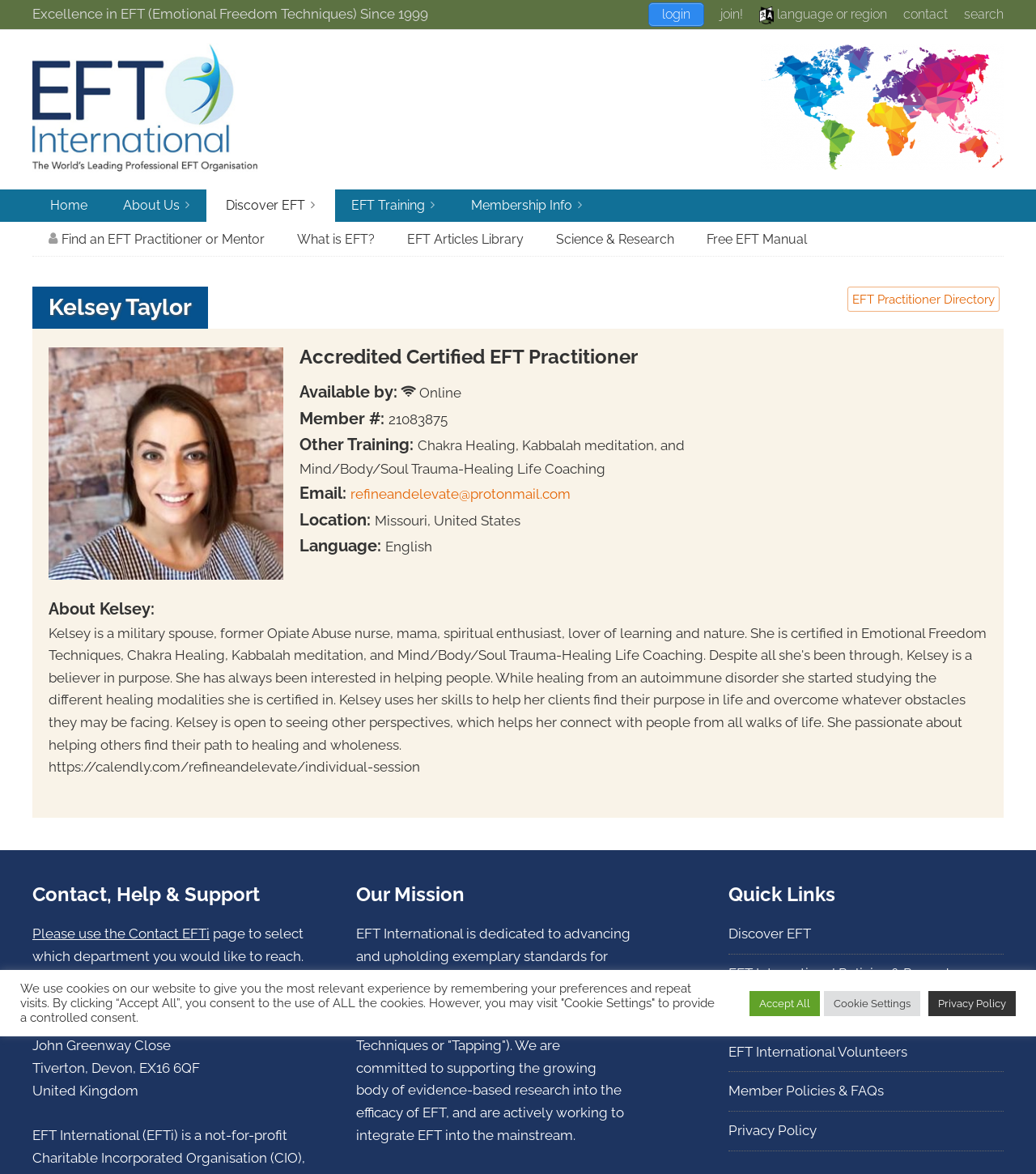Indicate the bounding box coordinates of the element that needs to be clicked to satisfy the following instruction: "view EFT Practitioner Directory". The coordinates should be four float numbers between 0 and 1, i.e., [left, top, right, bottom].

[0.818, 0.244, 0.965, 0.266]